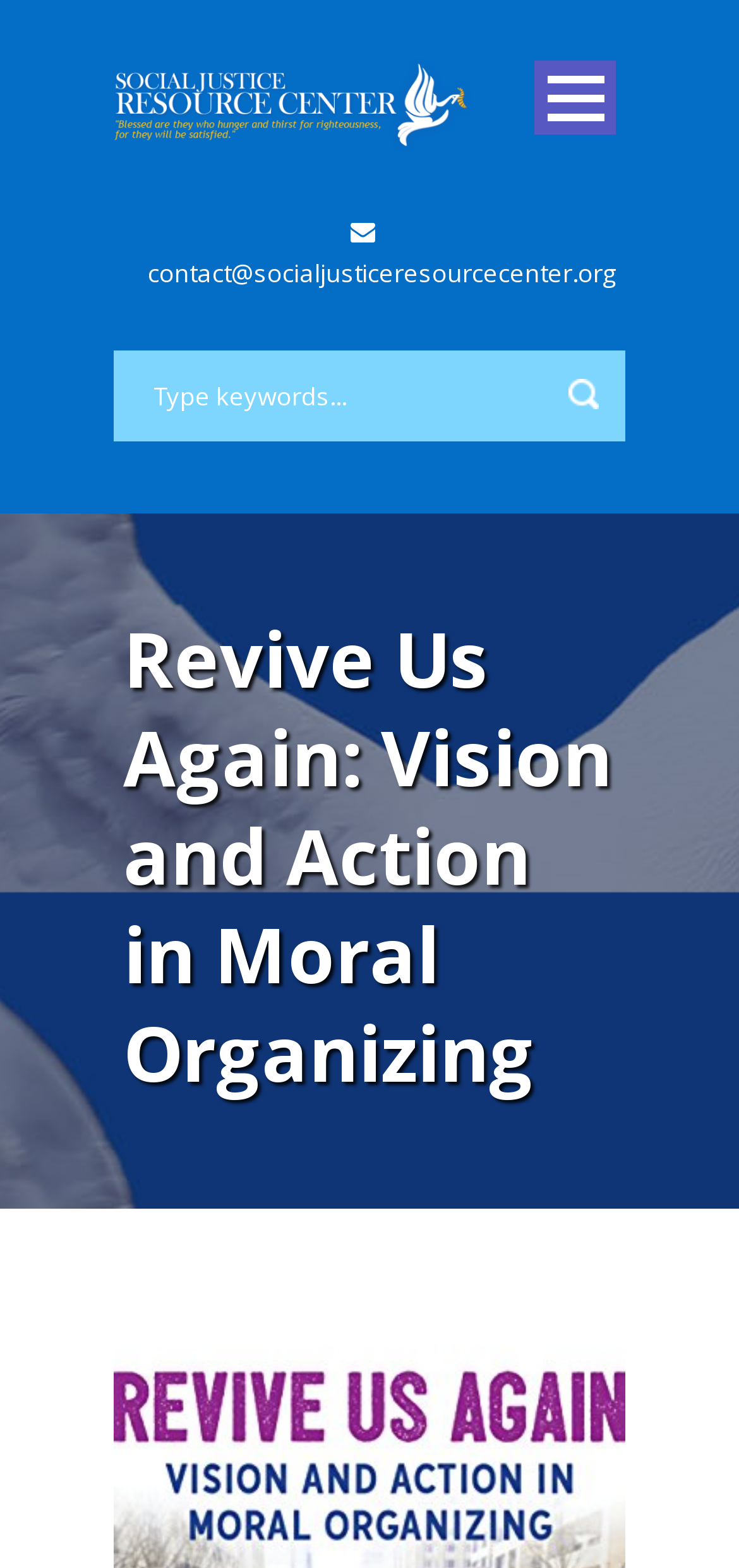Provide a thorough description of the webpage's content and layout.

The webpage is about the Social Justice Resource Center, specifically focusing on "Revive Us Again: Vision and Action in Moral Organizing". At the top left, there is a link with no text, followed by a button labeled "Open Menu" to the right. Below these elements, there is a vertical menu with 11 links, including "Home", "Biographies", "Issues", "Principles", "Actions", "Diocesan Offices", "Key Dates", "Newsletters", "Chicago Area Events", and "DONATE". These links are aligned to the left and stacked on top of each other.

To the right of the vertical menu, there is a link with an email address "contact@socialjusticeresourcecenter.org". Below this link, there is a search bar with a placeholder text "Type keywords..." and a button to the right of the search bar.

The main content of the webpage is headed by a title "Revive Us Again: Vision and Action in Moral Organizing", which is centered near the top of the page.